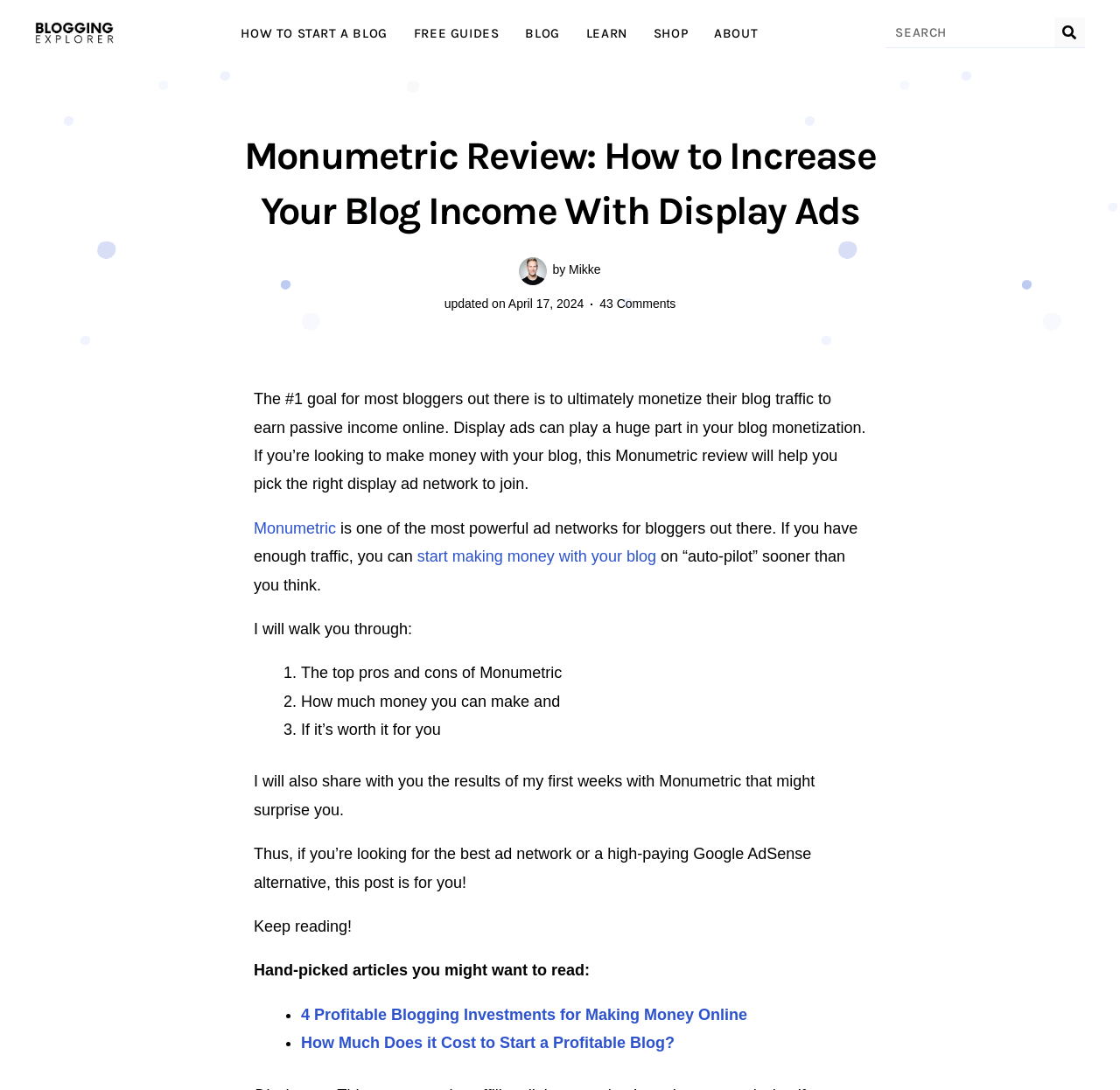Determine the coordinates of the bounding box that should be clicked to complete the instruction: "Read about how to start a blog". The coordinates should be represented by four float numbers between 0 and 1: [left, top, right, bottom].

[0.215, 0.016, 0.346, 0.046]